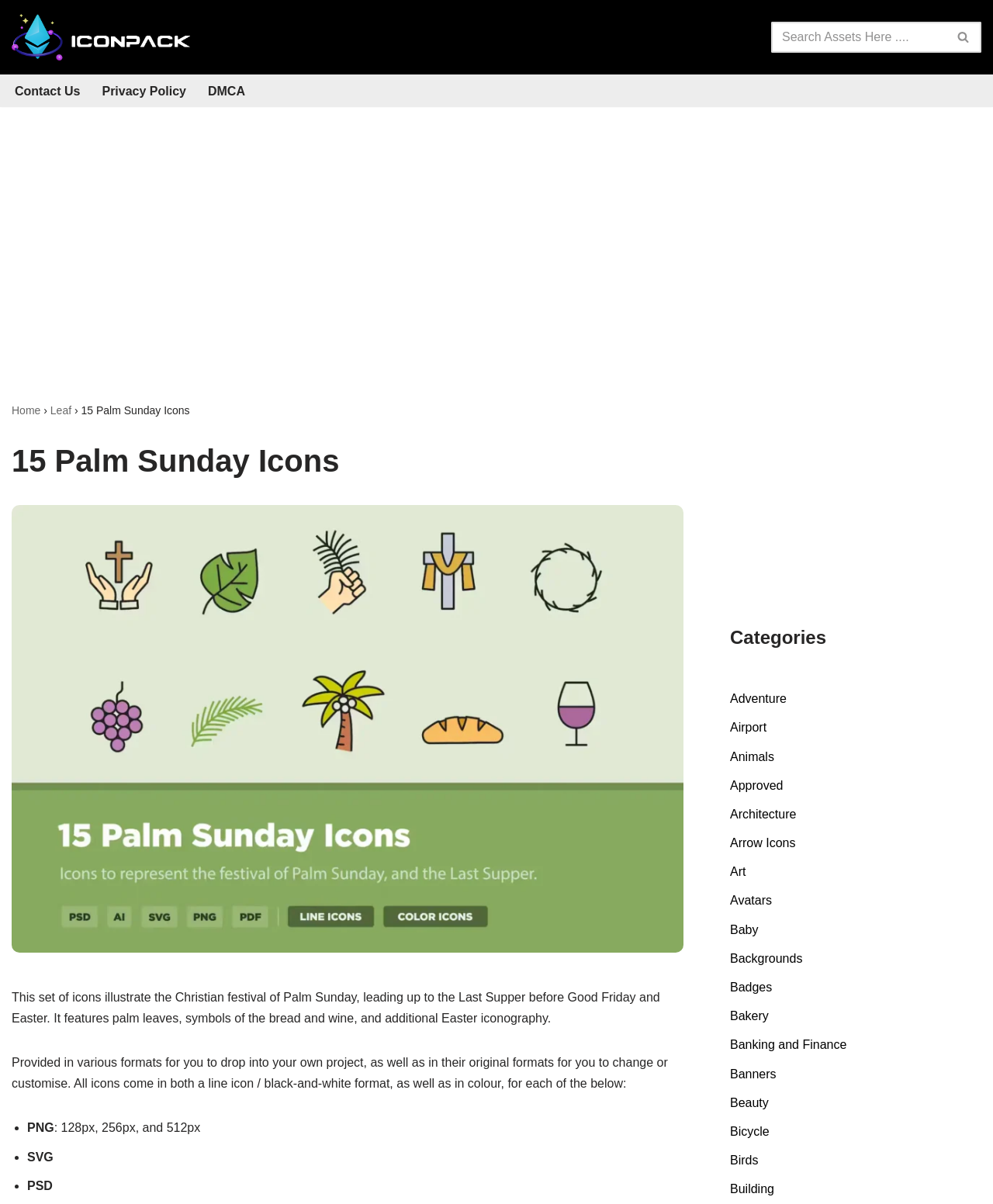Specify the bounding box coordinates of the region I need to click to perform the following instruction: "Click on the HOME link". The coordinates must be four float numbers in the range of 0 to 1, i.e., [left, top, right, bottom].

None